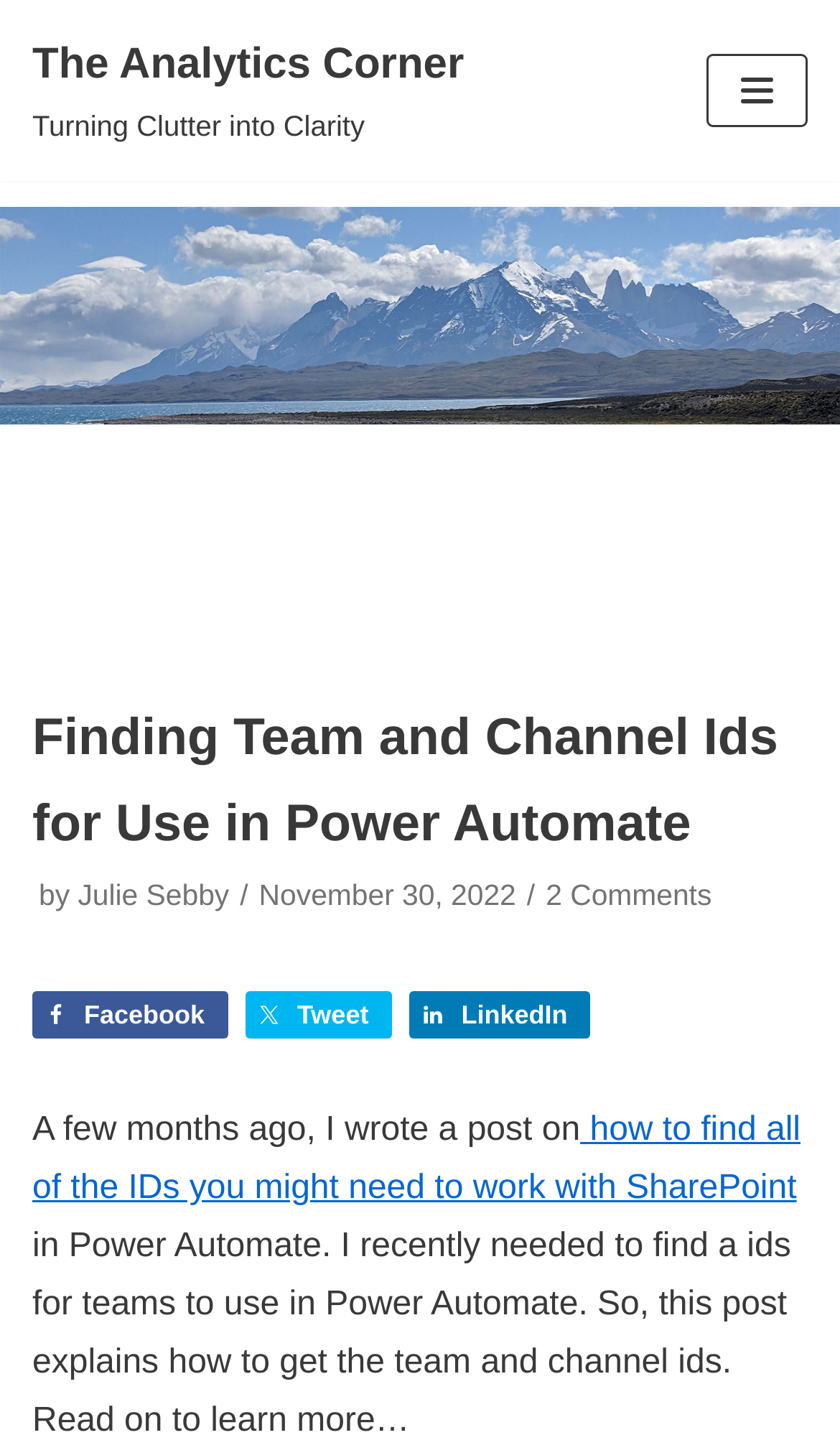Can you provide the bounding box coordinates for the element that should be clicked to implement the instruction: "Visit the Analytics Corner website"?

[0.038, 0.021, 0.552, 0.105]